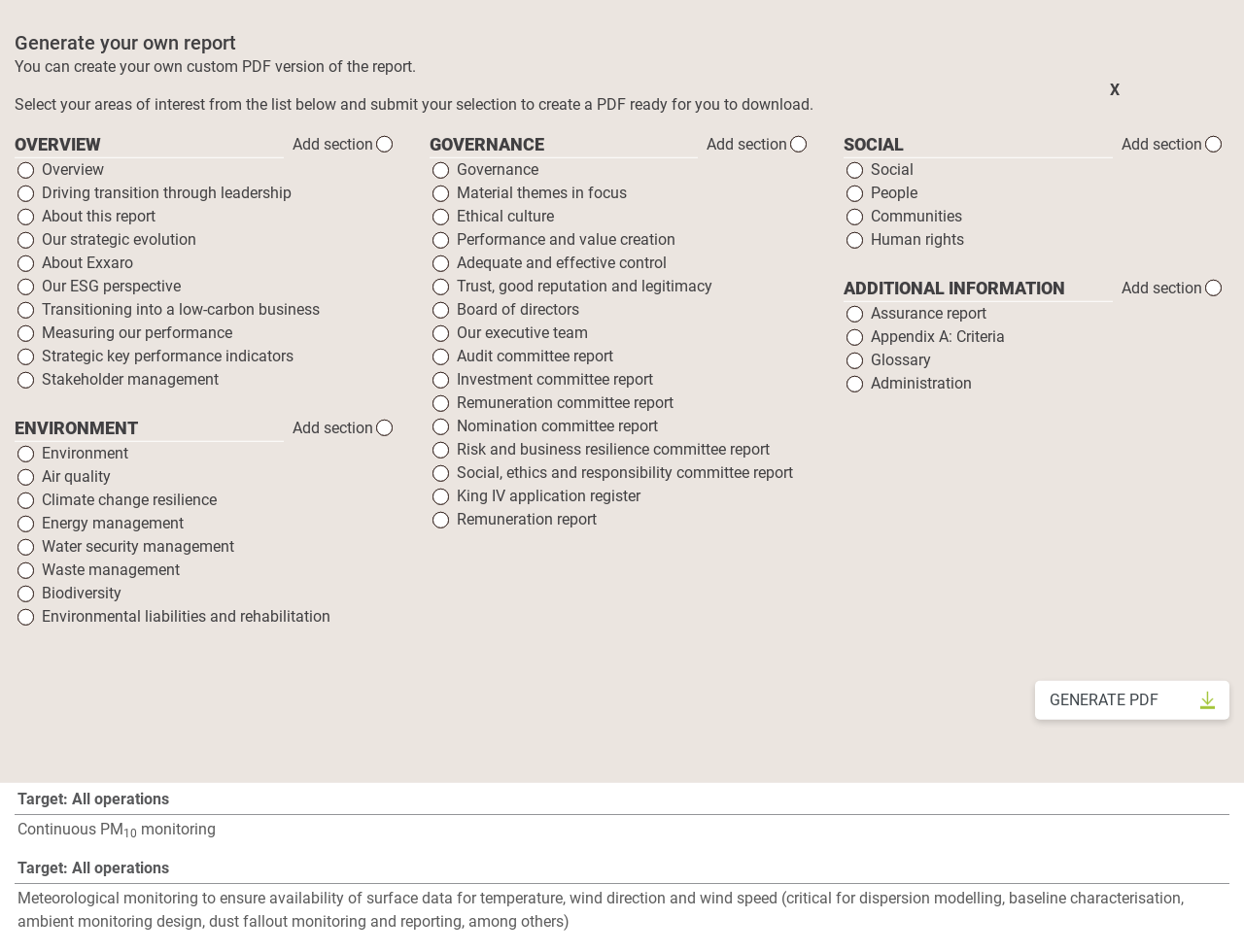Given the element description "GENERATE PDF" in the screenshot, predict the bounding box coordinates of that UI element.

[0.832, 0.715, 0.988, 0.756]